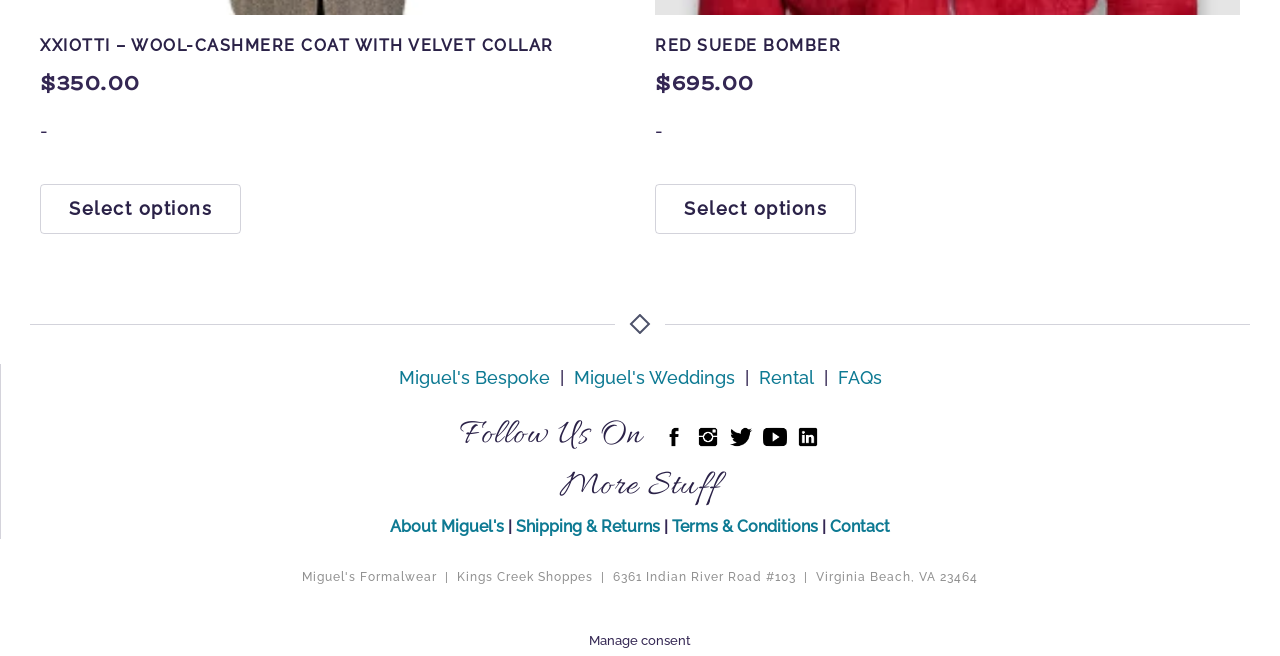What is the purpose of the 'Manage consent' button?
Provide a fully detailed and comprehensive answer to the question.

The 'Manage consent' button is likely used to manage user consent for cookies or other tracking technologies, allowing users to control their privacy settings.